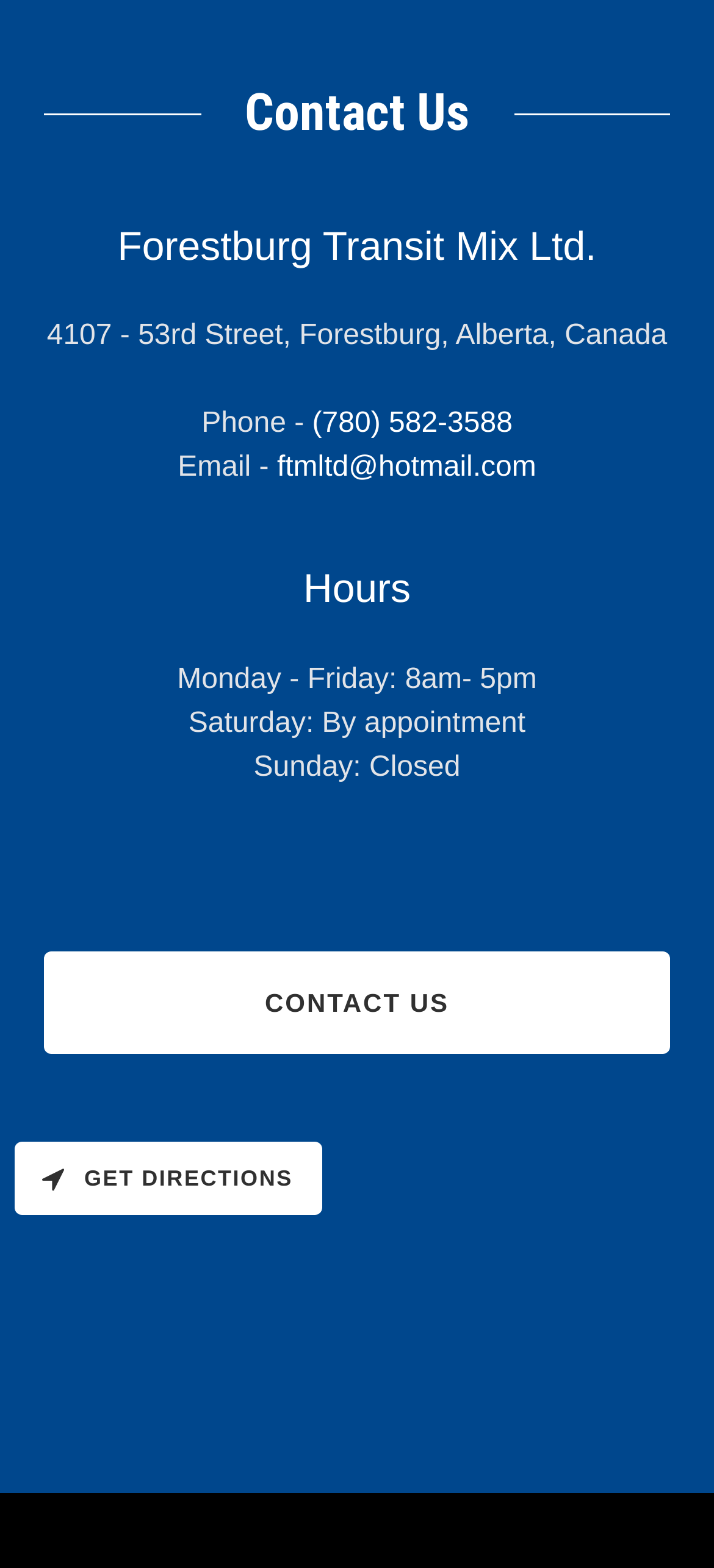Utilize the details in the image to give a detailed response to the question: Is the company open on Sunday?

The hours on Sunday can be found in the 'Hours' section, which is located below the company address. The text 'Sunday: Closed' indicates that the company is not open on Sunday.